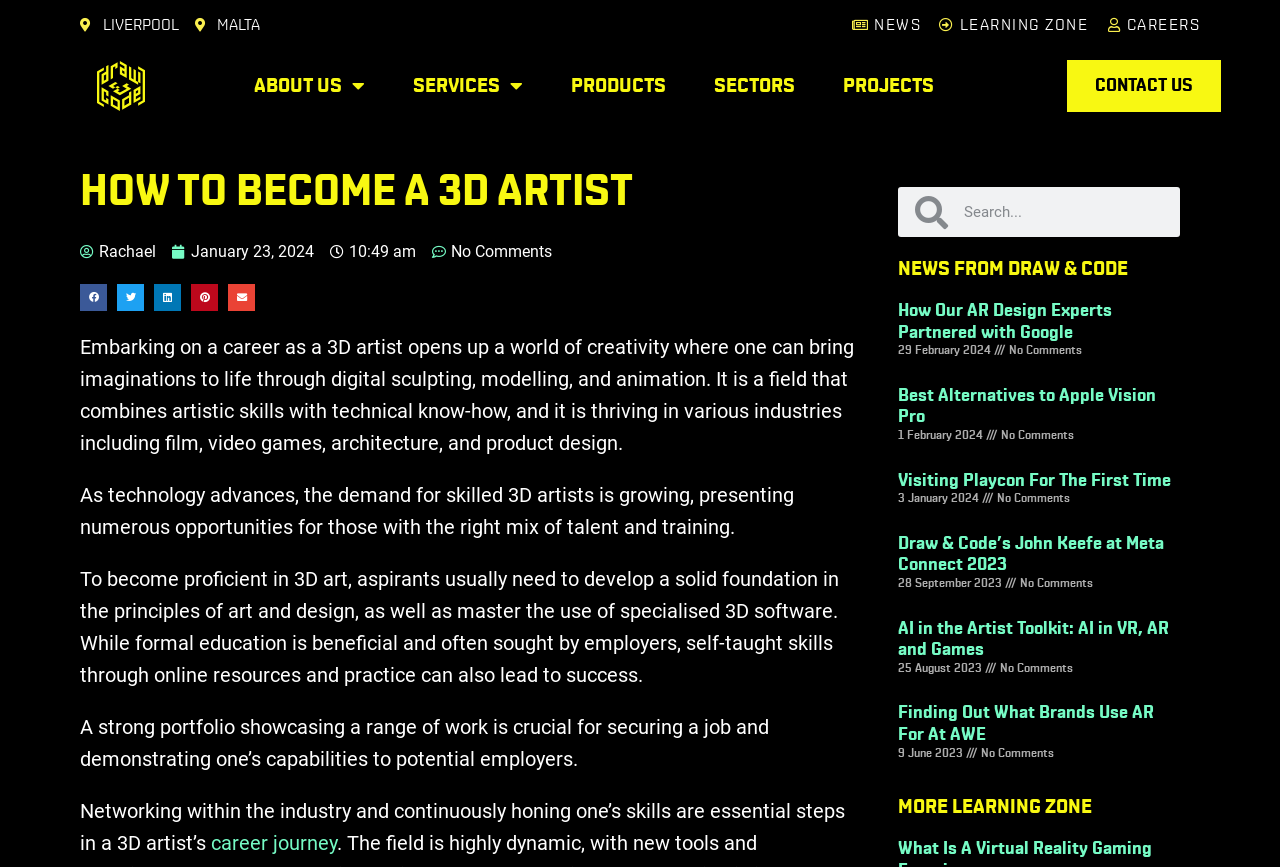What is the name of the company?
With the help of the image, please provide a detailed response to the question.

The name of the company can be found in the top-left corner of the webpage, where it says 'Draw & Code' in the logo.